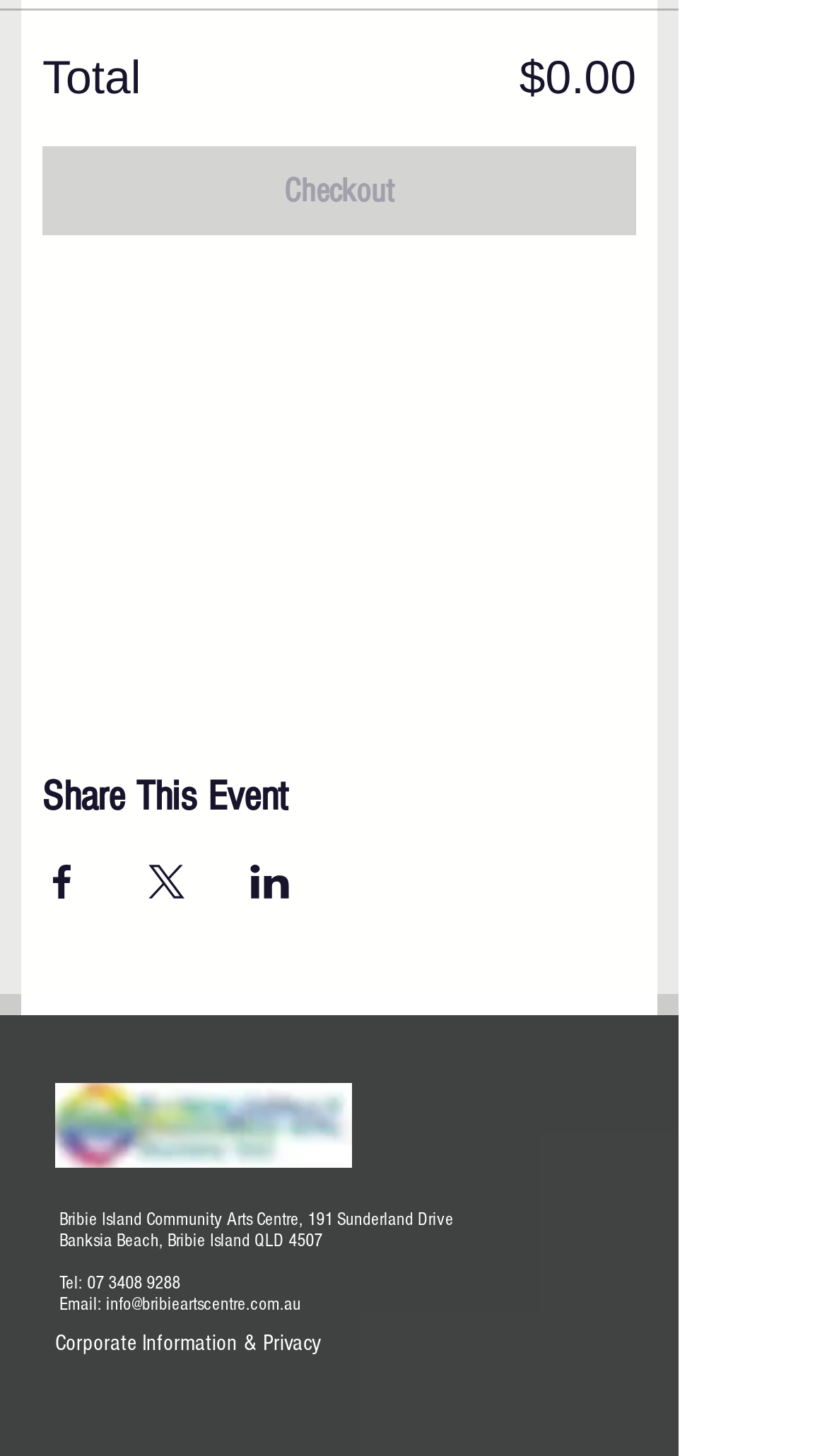Identify the bounding box coordinates of the clickable section necessary to follow the following instruction: "Explore Puppy". The coordinates should be presented as four float numbers from 0 to 1, i.e., [left, top, right, bottom].

None